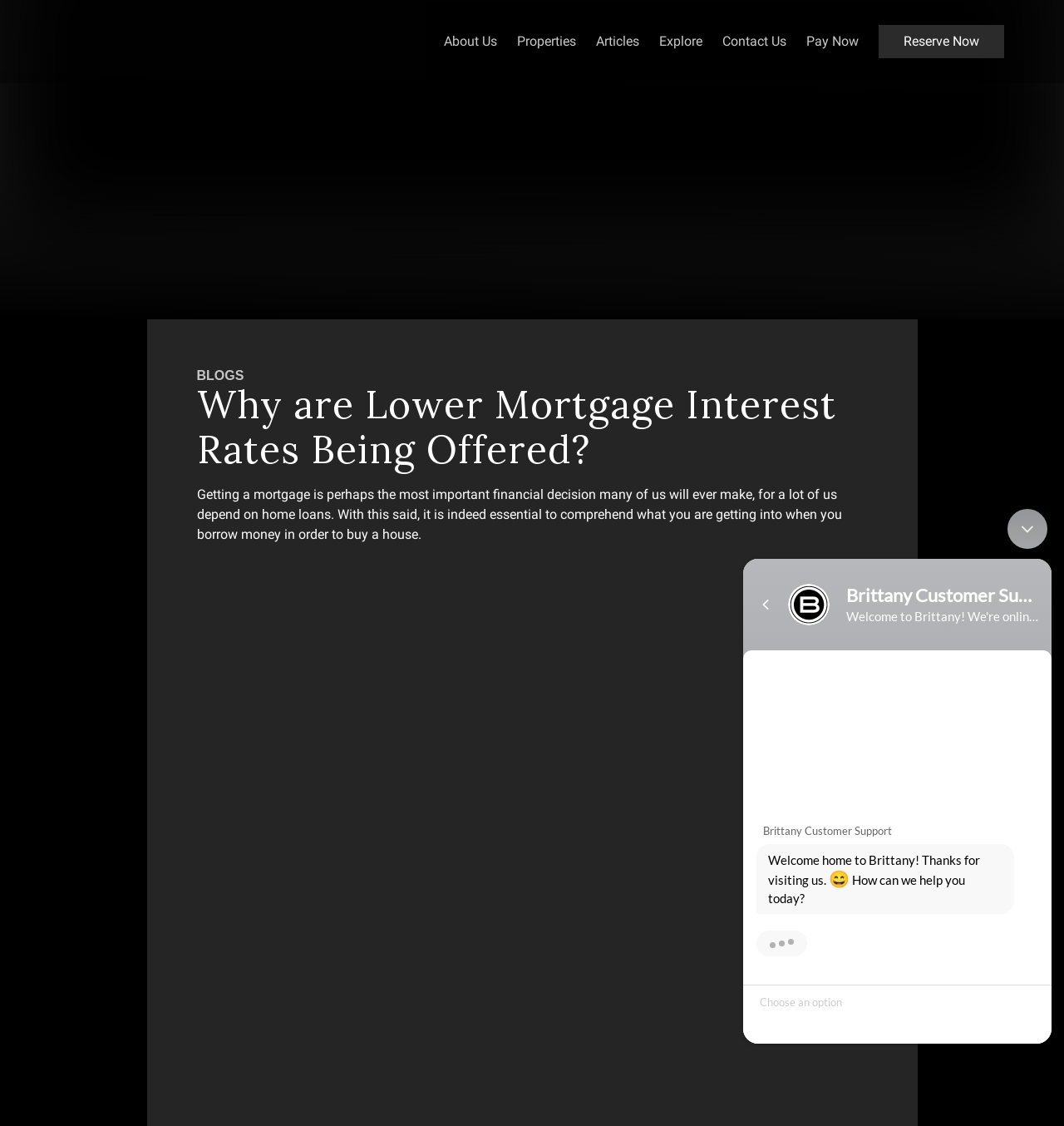Specify the bounding box coordinates (top-left x, top-left y, bottom-right x, bottom-right y) of the UI element in the screenshot that matches this description: Connect with us

None